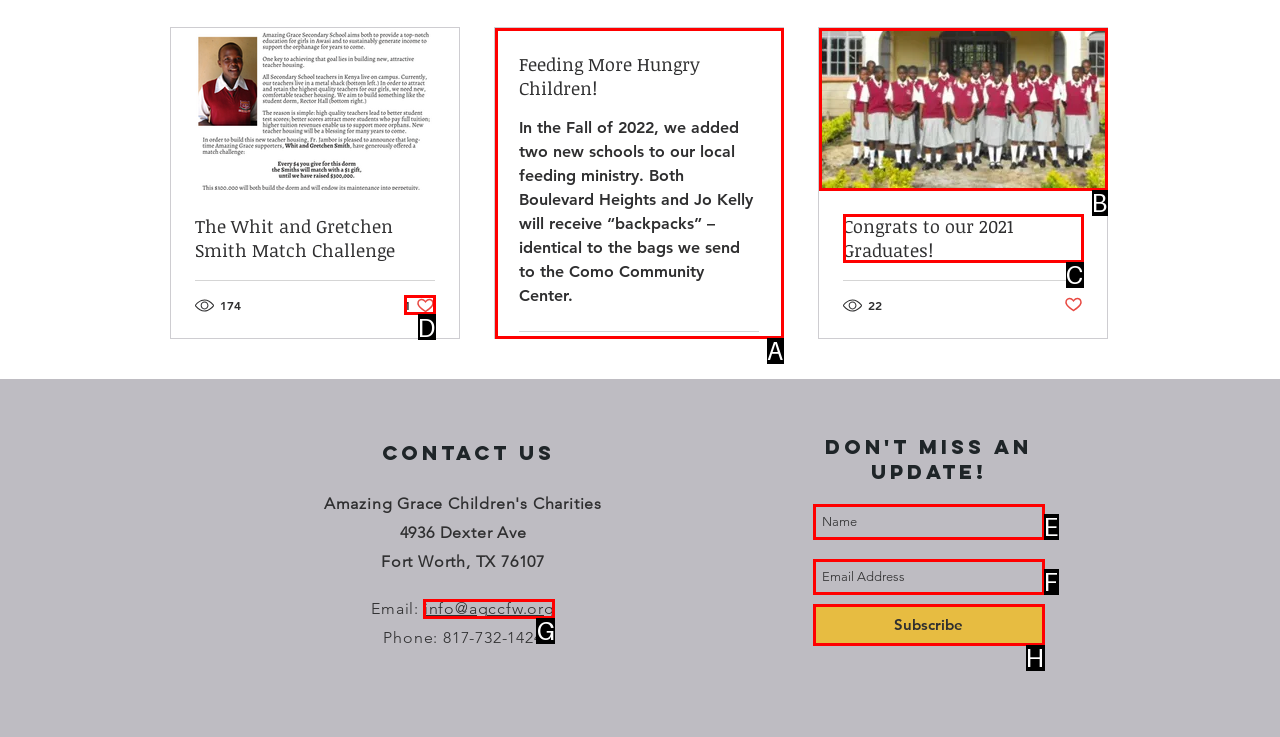To achieve the task: Like the post with 174 views, which HTML element do you need to click?
Respond with the letter of the correct option from the given choices.

D